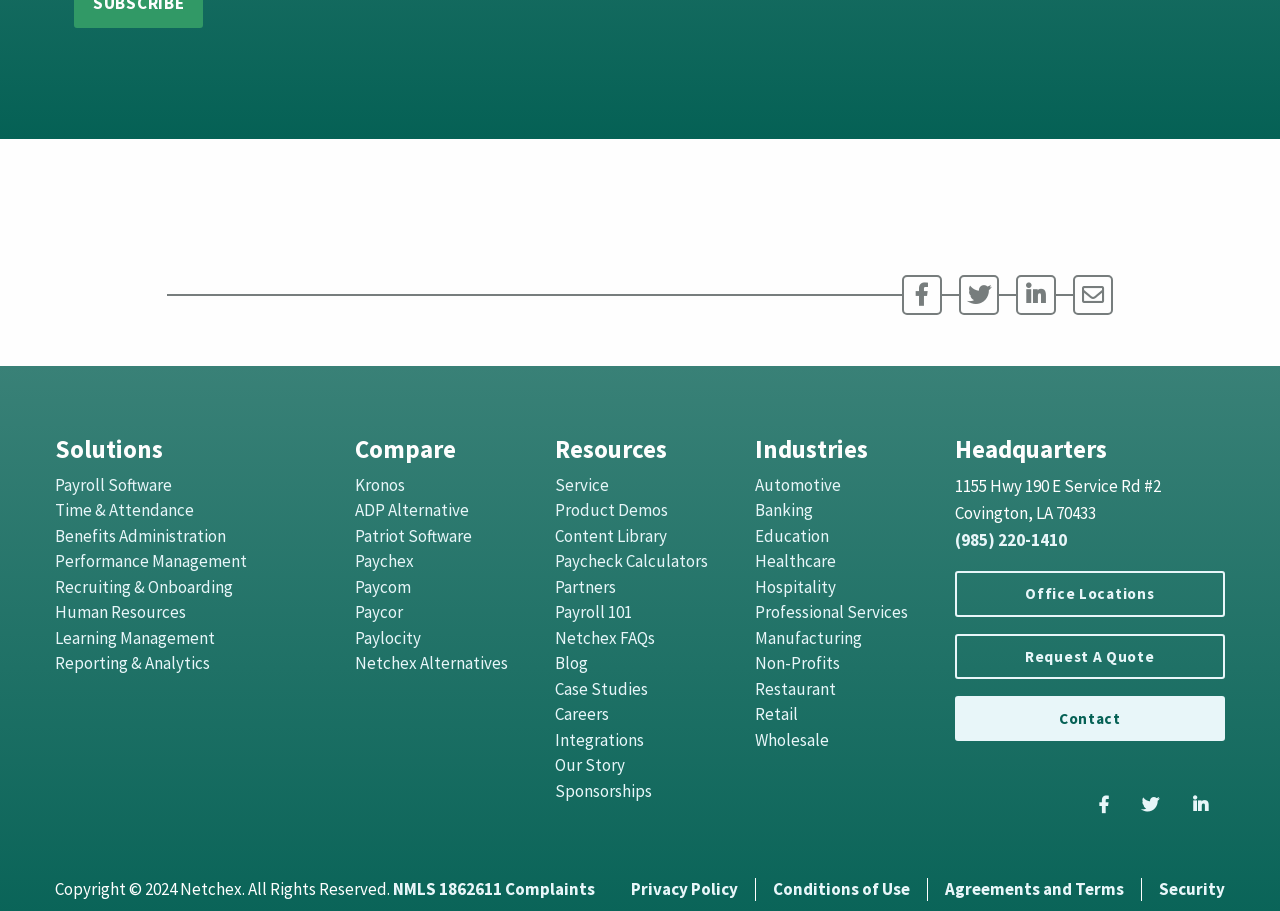How many industries are listed on the webpage?
We need a detailed and exhaustive answer to the question. Please elaborate.

The industries are listed under the 'Industries' heading, and there are 10 links listed, including 'Automotive', 'Banking', 'Education', and others, which suggests that the company offers solutions to 10 different industries.